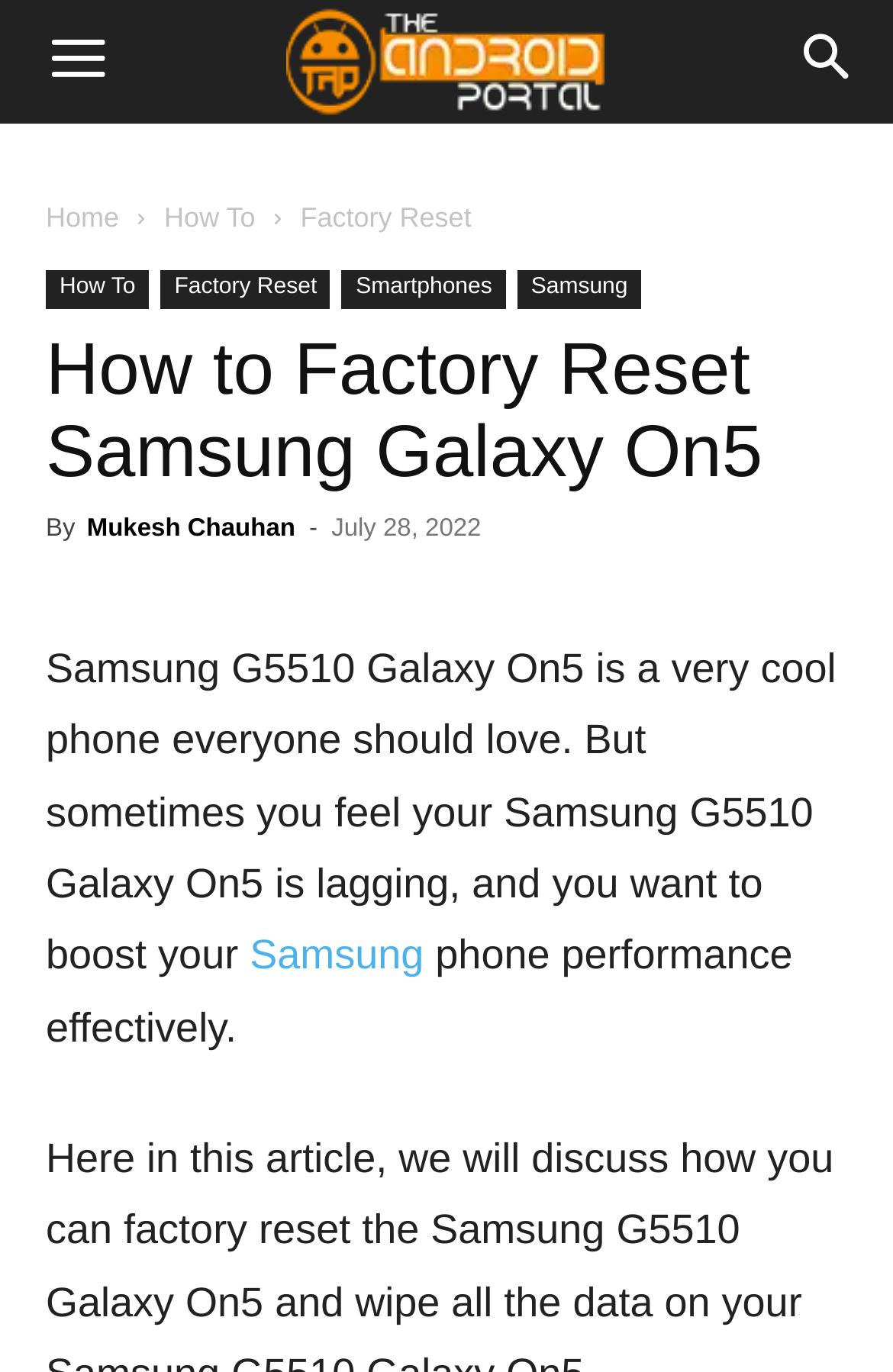Determine the bounding box coordinates of the UI element that matches the following description: "Home". The coordinates should be four float numbers between 0 and 1 in the format [left, top, right, bottom].

[0.051, 0.147, 0.133, 0.17]